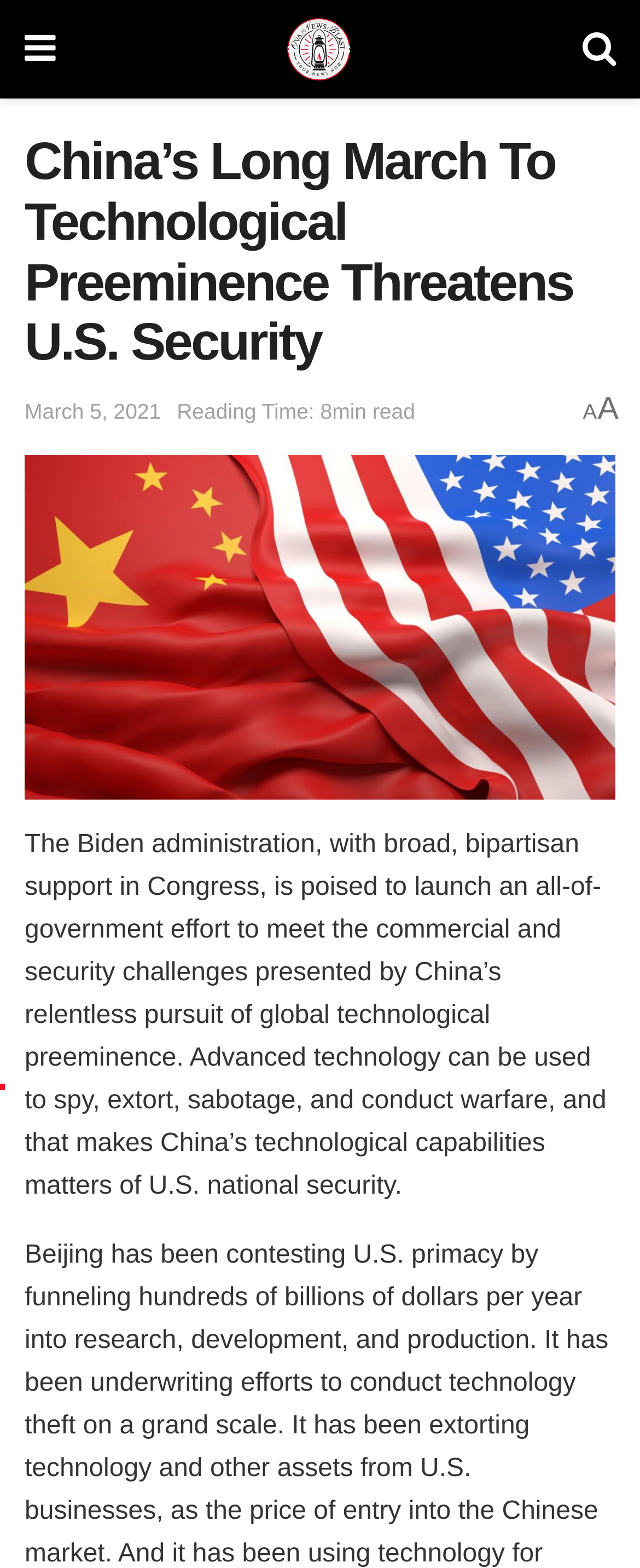Please provide a comprehensive response to the question based on the details in the image: When was the article published?

The publication date of the article can be found below the main heading, where it is written as a link.